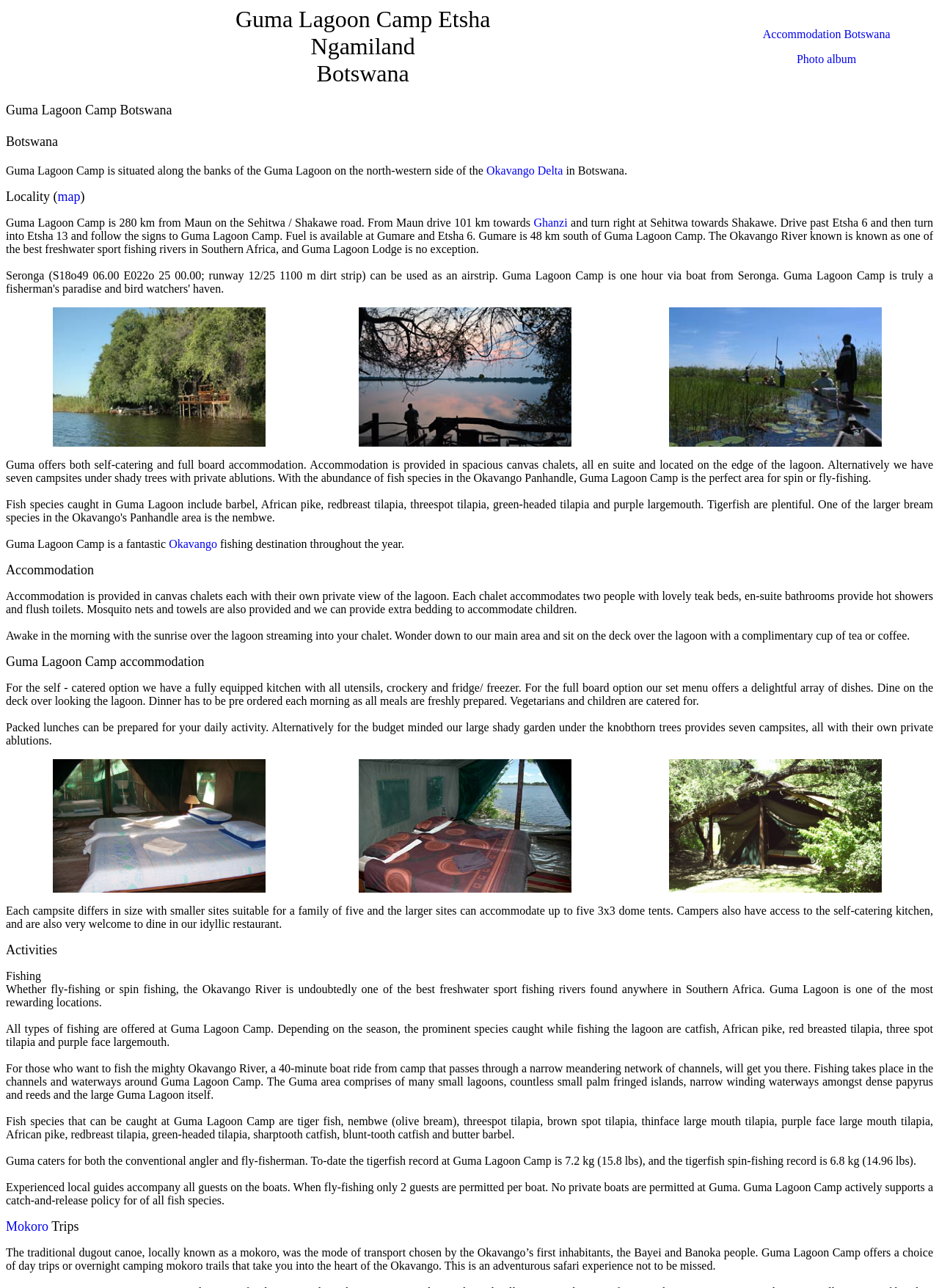Find the bounding box coordinates for the HTML element described as: "Photo album". The coordinates should consist of four float values between 0 and 1, i.e., [left, top, right, bottom].

[0.848, 0.041, 0.912, 0.05]